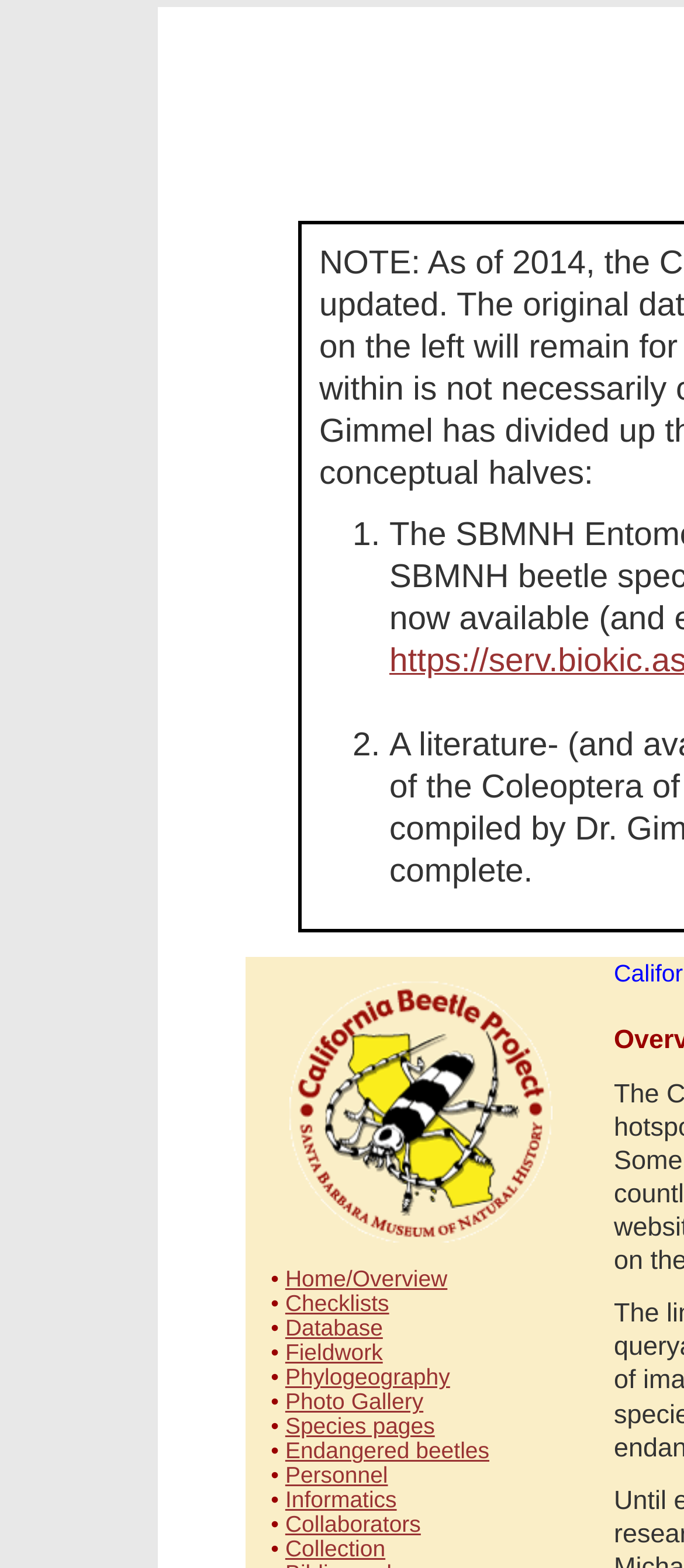Identify the bounding box coordinates for the UI element described as follows: "Endangered beetles". Ensure the coordinates are four float numbers between 0 and 1, formatted as [left, top, right, bottom].

[0.417, 0.917, 0.715, 0.934]